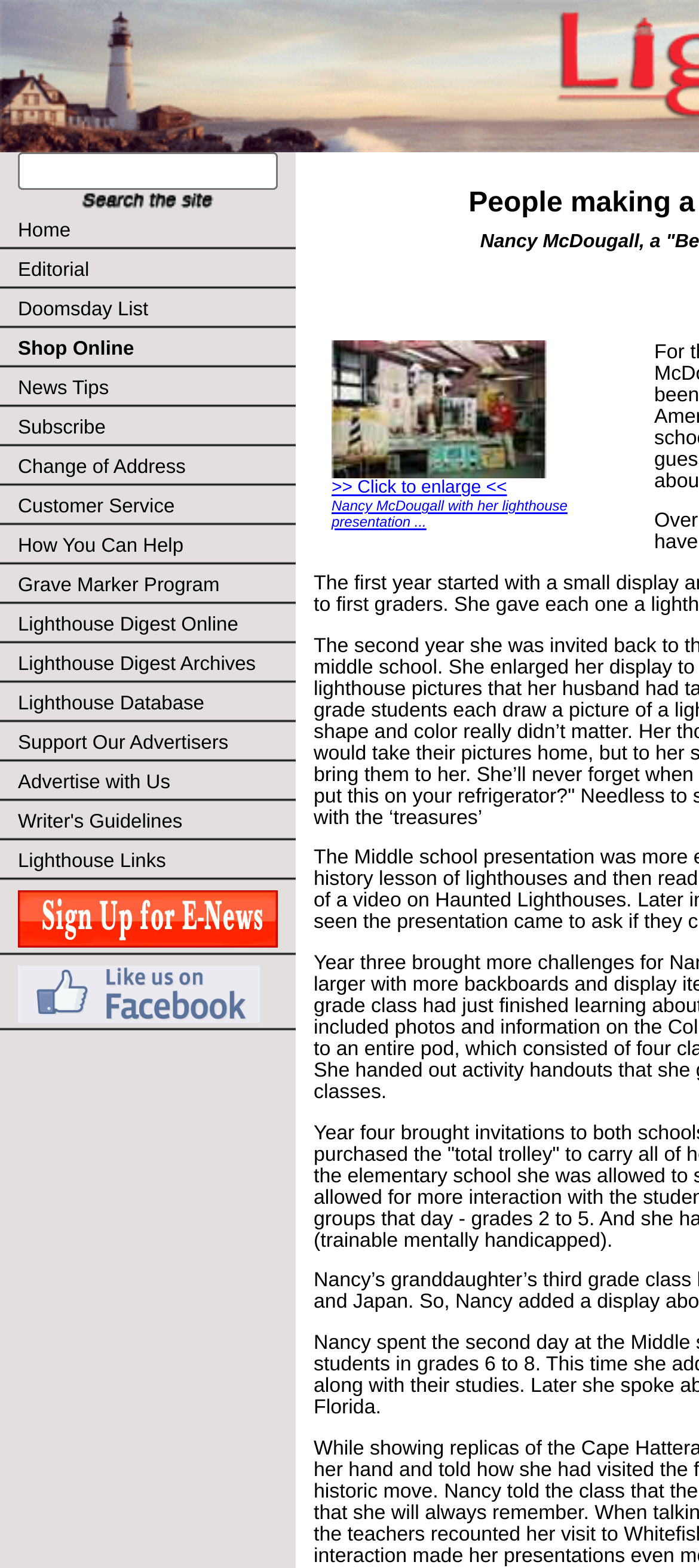Give a concise answer using only one word or phrase for this question:
How many tables are present on the webpage?

2